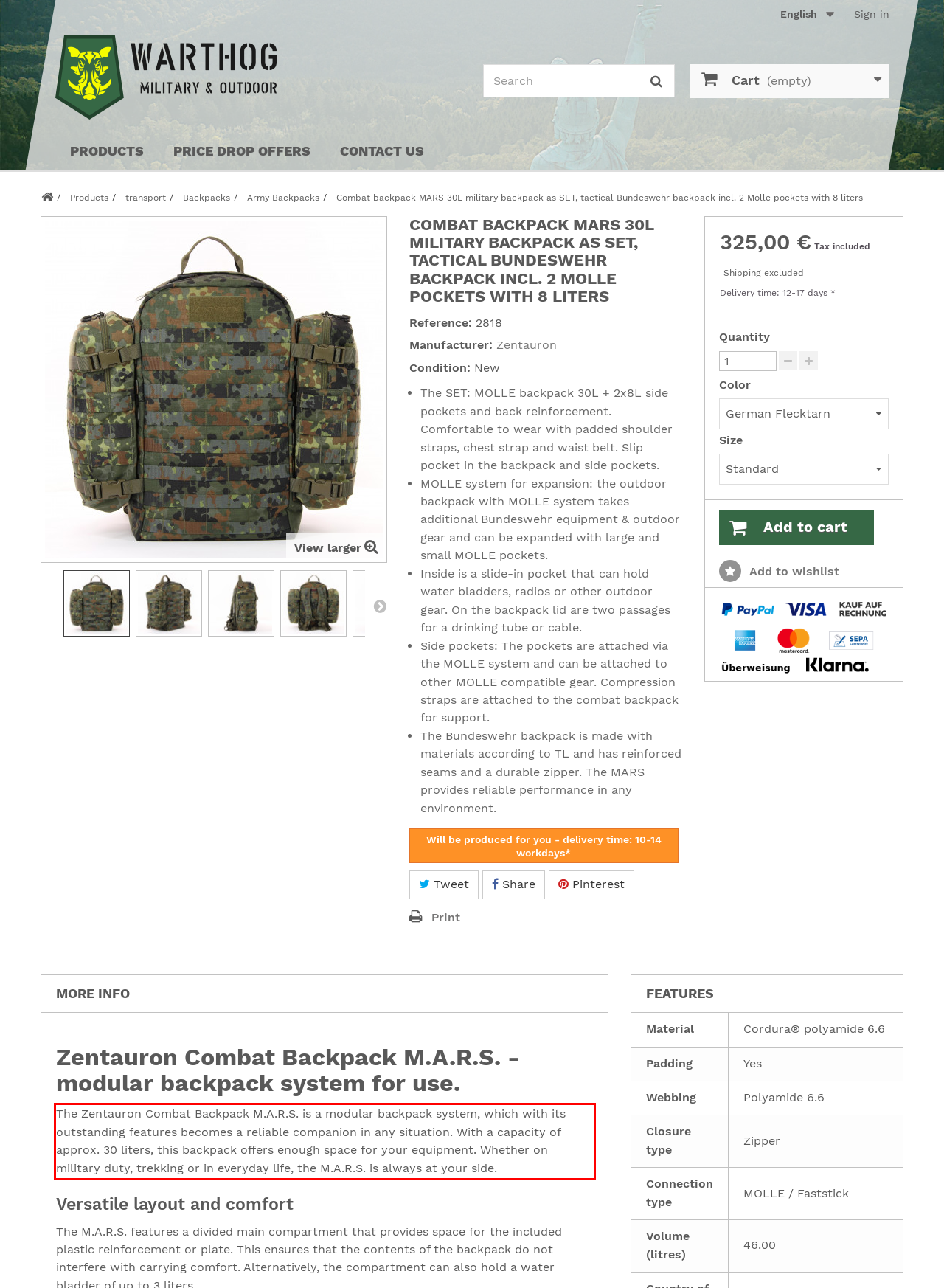From the provided screenshot, extract the text content that is enclosed within the red bounding box.

The Zentauron Combat Backpack M.A.R.S. is a modular backpack system, which with its outstanding features becomes a reliable companion in any situation. With a capacity of approx. 30 liters, this backpack offers enough space for your equipment. Whether on military duty, trekking or in everyday life, the M.A.R.S. is always at your side.